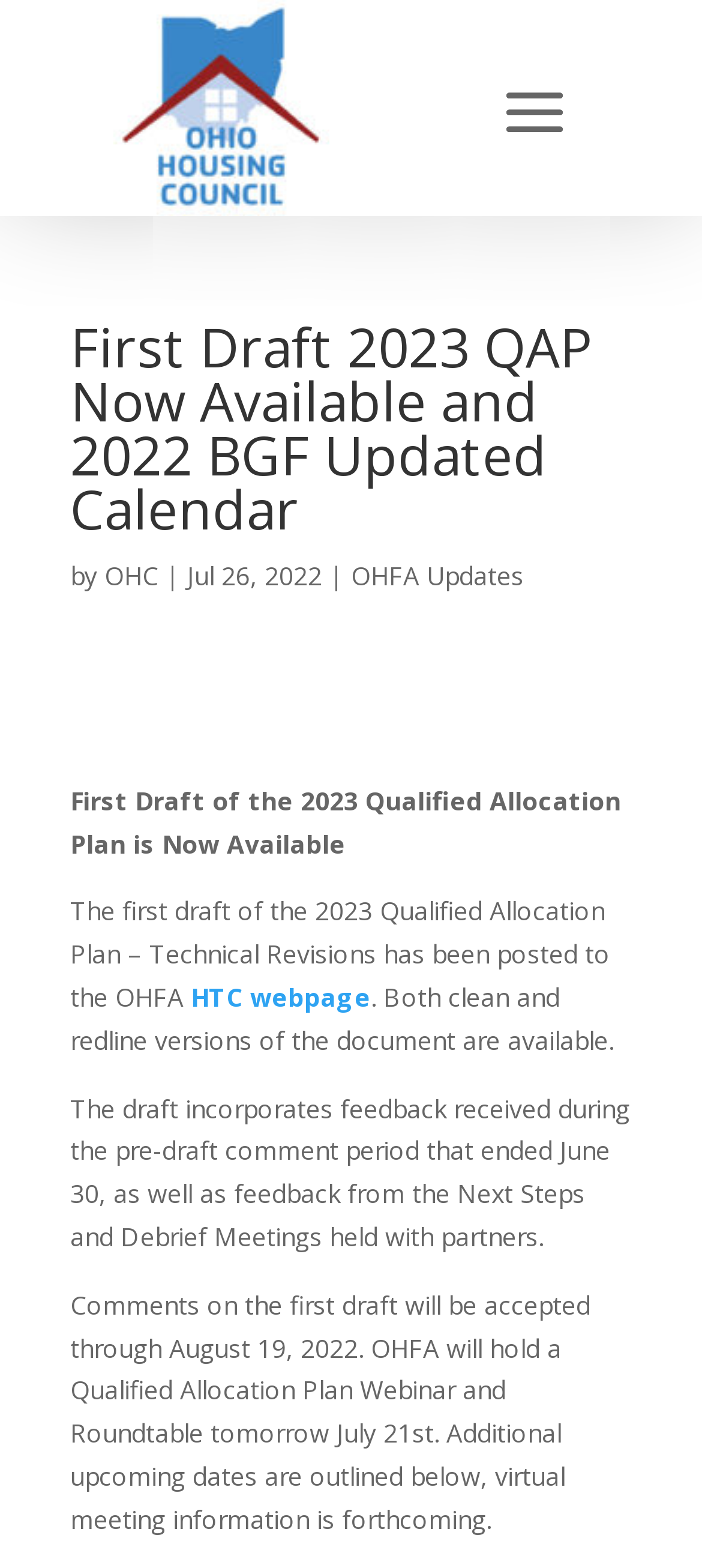What is the deadline for comments on the first draft?
Please respond to the question thoroughly and include all relevant details.

I found the answer by reading the text in the webpage, specifically the sentence 'Comments on the first draft will be accepted through August 19, 2022.' which indicates the deadline for comments.